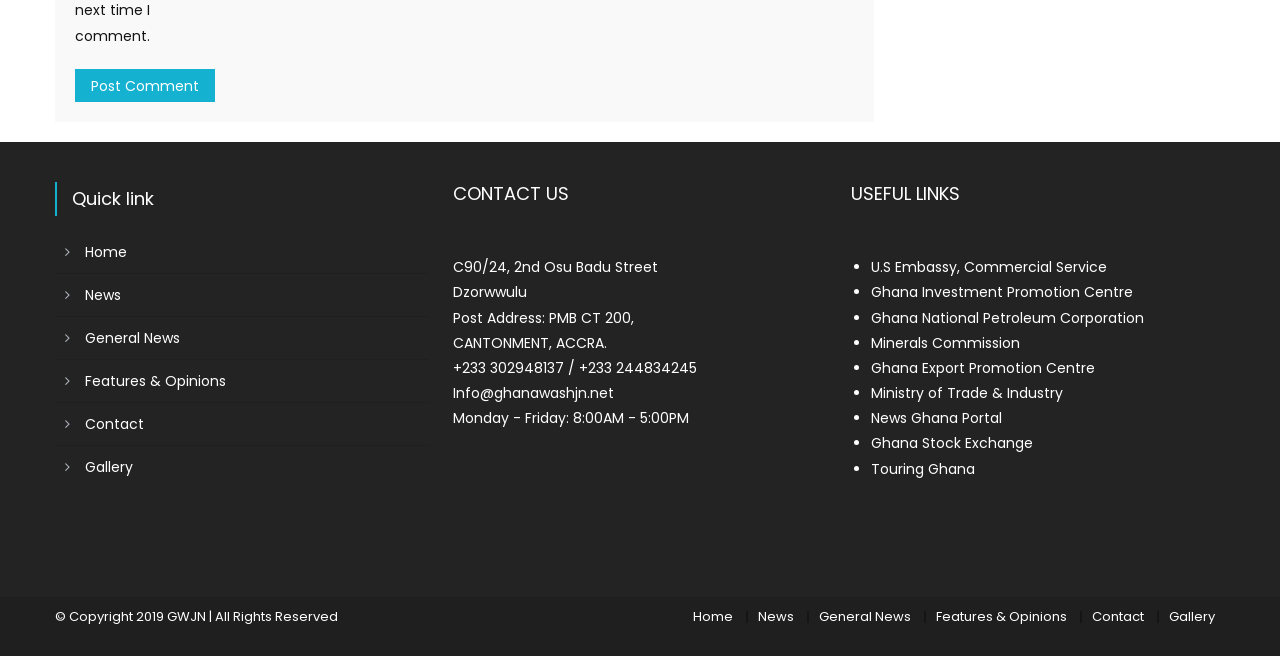What is the address of the contact?
Please analyze the image and answer the question with as much detail as possible.

The contact address is listed under the 'CONTACT US' heading, which provides the physical address, postal address, phone numbers, and email address of the organization.